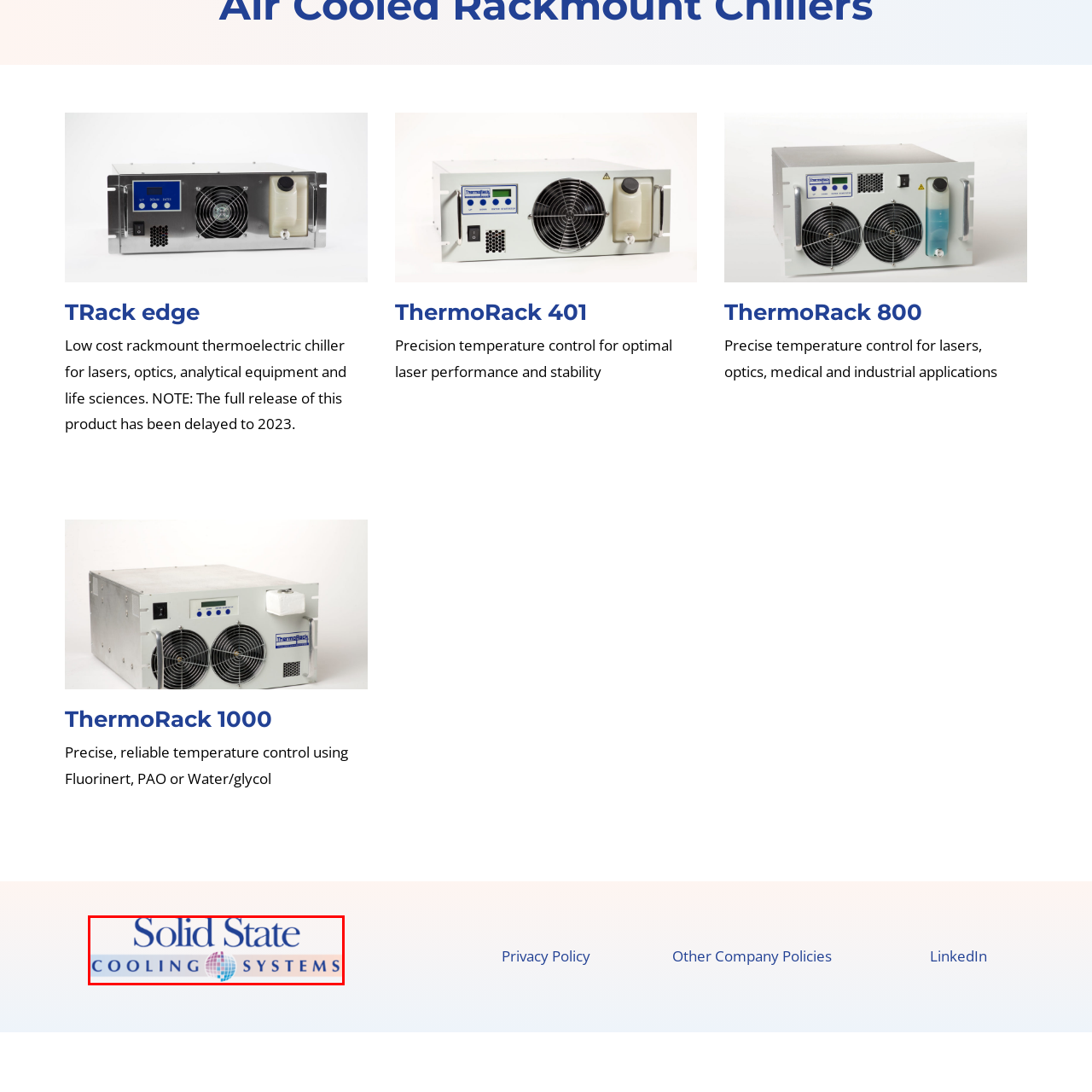Generate a comprehensive caption for the picture highlighted by the red outline.

The image features the logo of Solid State Cooling Systems, prominently displaying the company name in a sleek and modern font. The words "Solid State" are rendered in bold blue, while "COOLING SYSTEMS" appears in a lighter blue, emphasizing the company's focus on innovative cooling technologies. The design includes a globe motif in the center, suggesting a global reach and expertise in thermal management solutions. This logo encapsulates the company's dedication to providing low-cost, precise temperature control systems for applications in lasers, optics, and analytical equipment, positioning it strongly within the life sciences and industrial sectors.